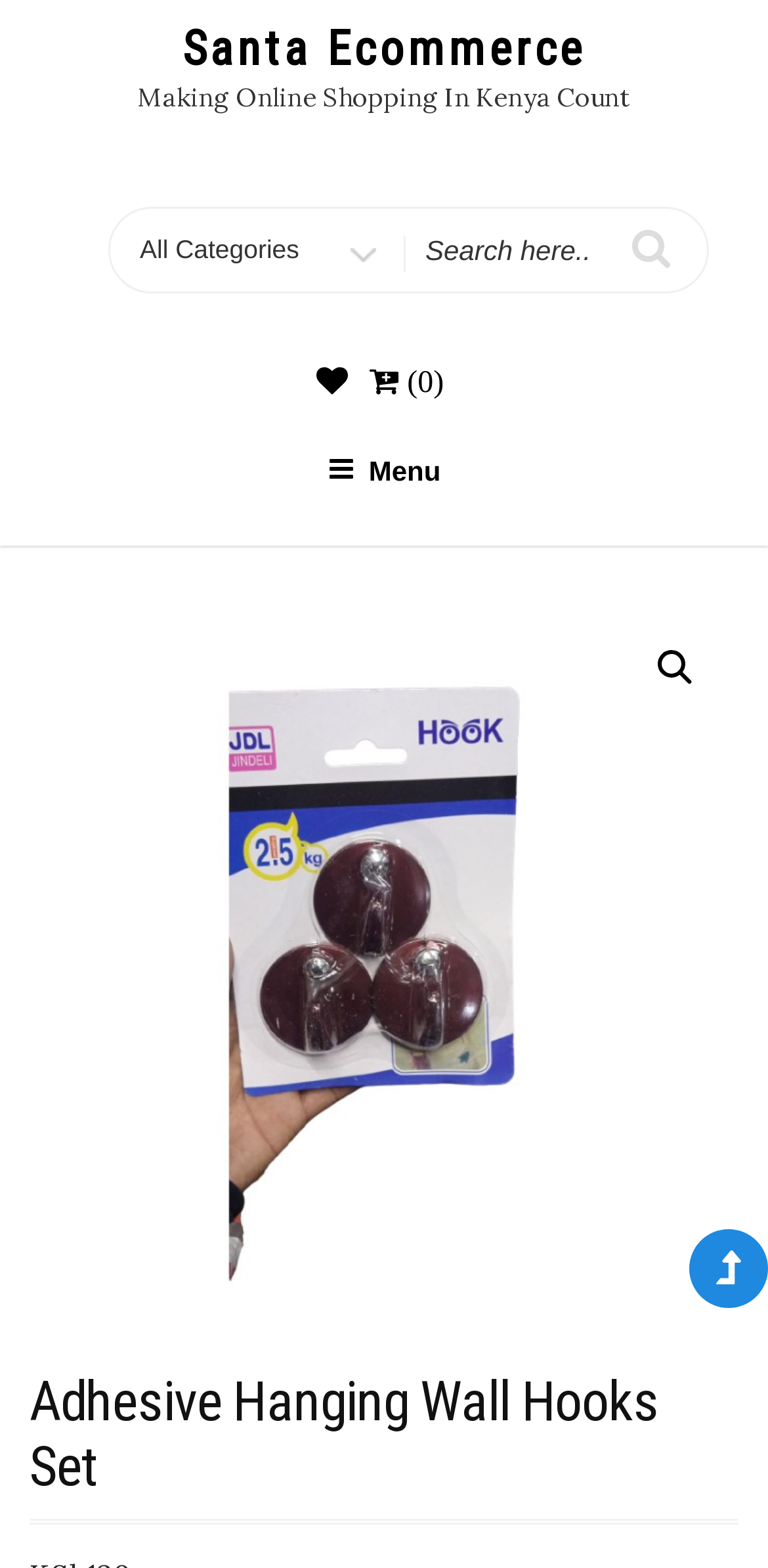Indicate the bounding box coordinates of the element that must be clicked to execute the instruction: "View product details". The coordinates should be given as four float numbers between 0 and 1, i.e., [left, top, right, bottom].

[0.038, 0.873, 0.962, 0.972]